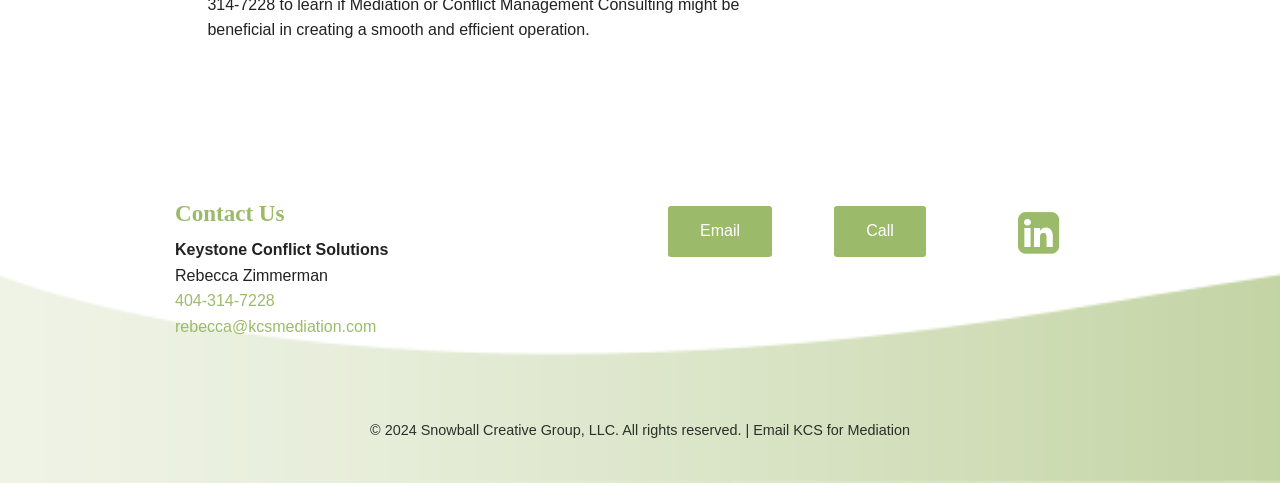Answer the question in a single word or phrase:
What is the copyright year?

2024